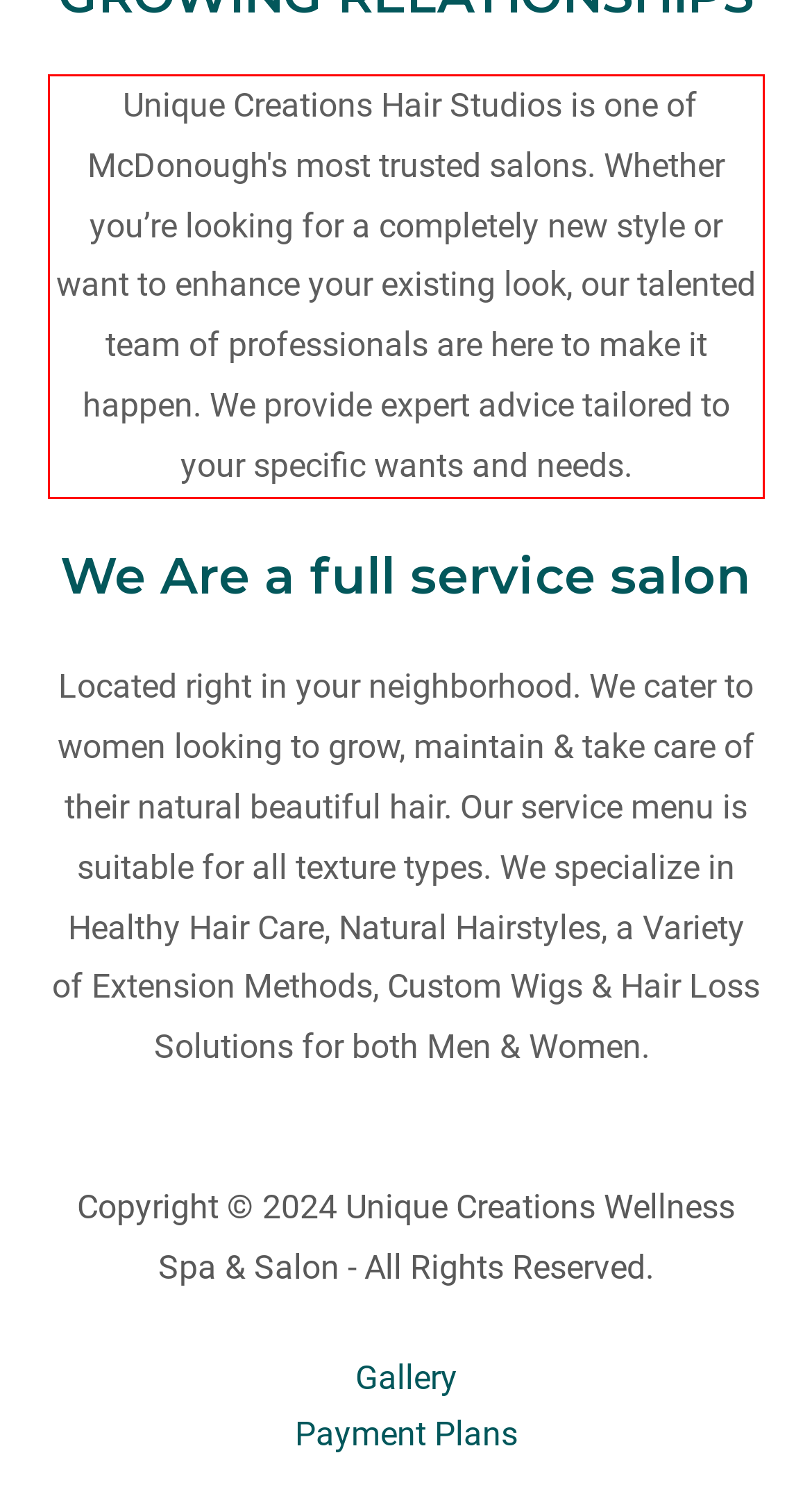Given a screenshot of a webpage with a red bounding box, please identify and retrieve the text inside the red rectangle.

Unique Creations Hair Studios is one of McDonough's most trusted salons. Whether you’re looking for a completely new style or want to enhance your existing look, our talented team of professionals are here to make it happen. We provide expert advice tailored to your specific wants and needs.